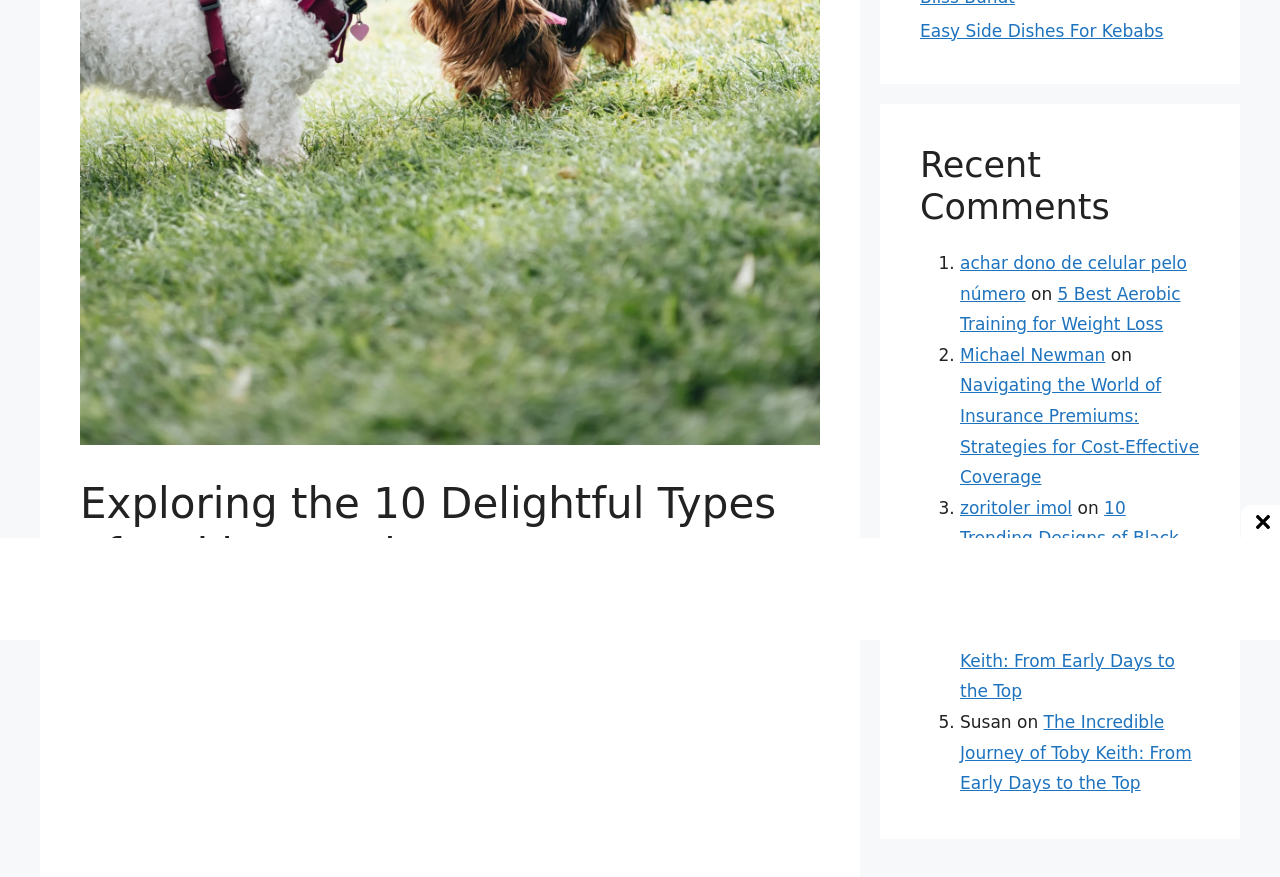Locate the bounding box coordinates of the UI element described by: "Michael Newman". The bounding box coordinates should consist of four float numbers between 0 and 1, i.e., [left, top, right, bottom].

[0.75, 0.393, 0.864, 0.416]